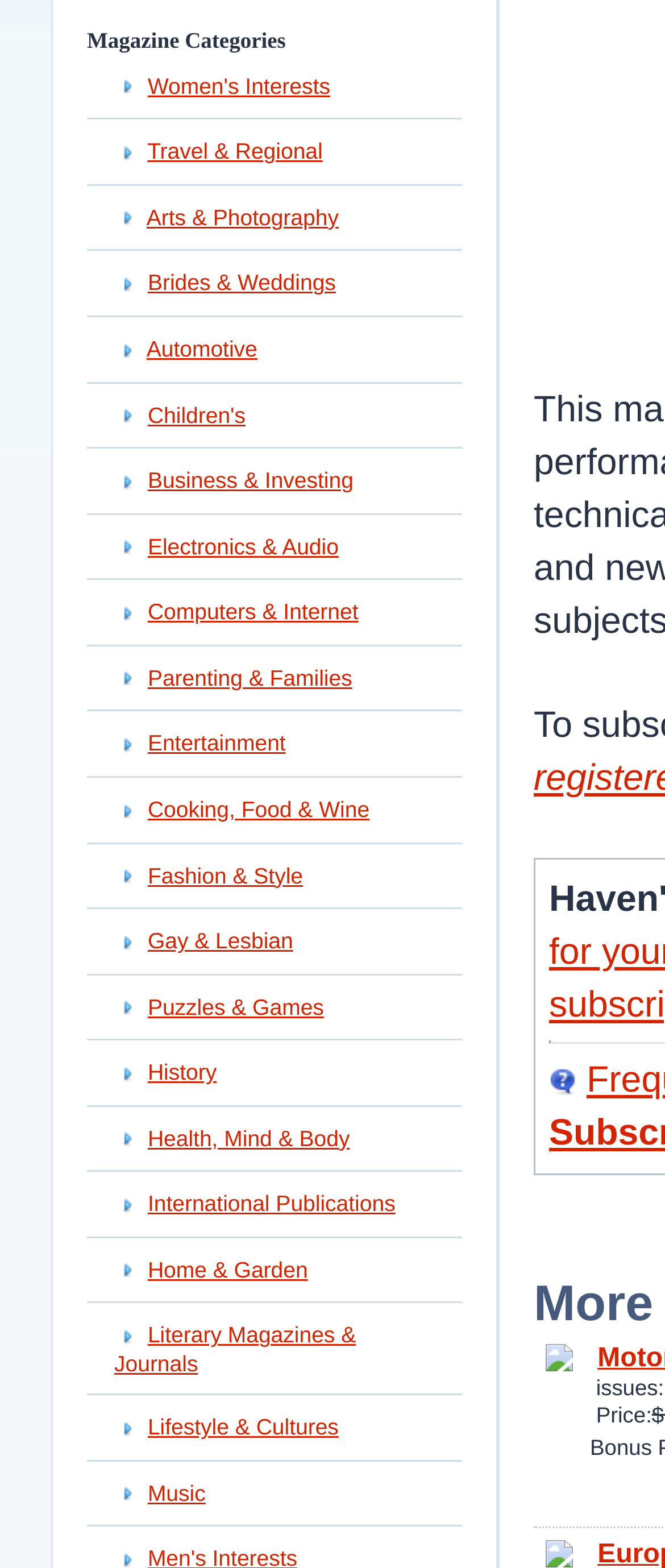Based on the element description: "International Publications", identify the UI element and provide its bounding box coordinates. Use four float numbers between 0 and 1, [left, top, right, bottom].

[0.222, 0.76, 0.595, 0.776]